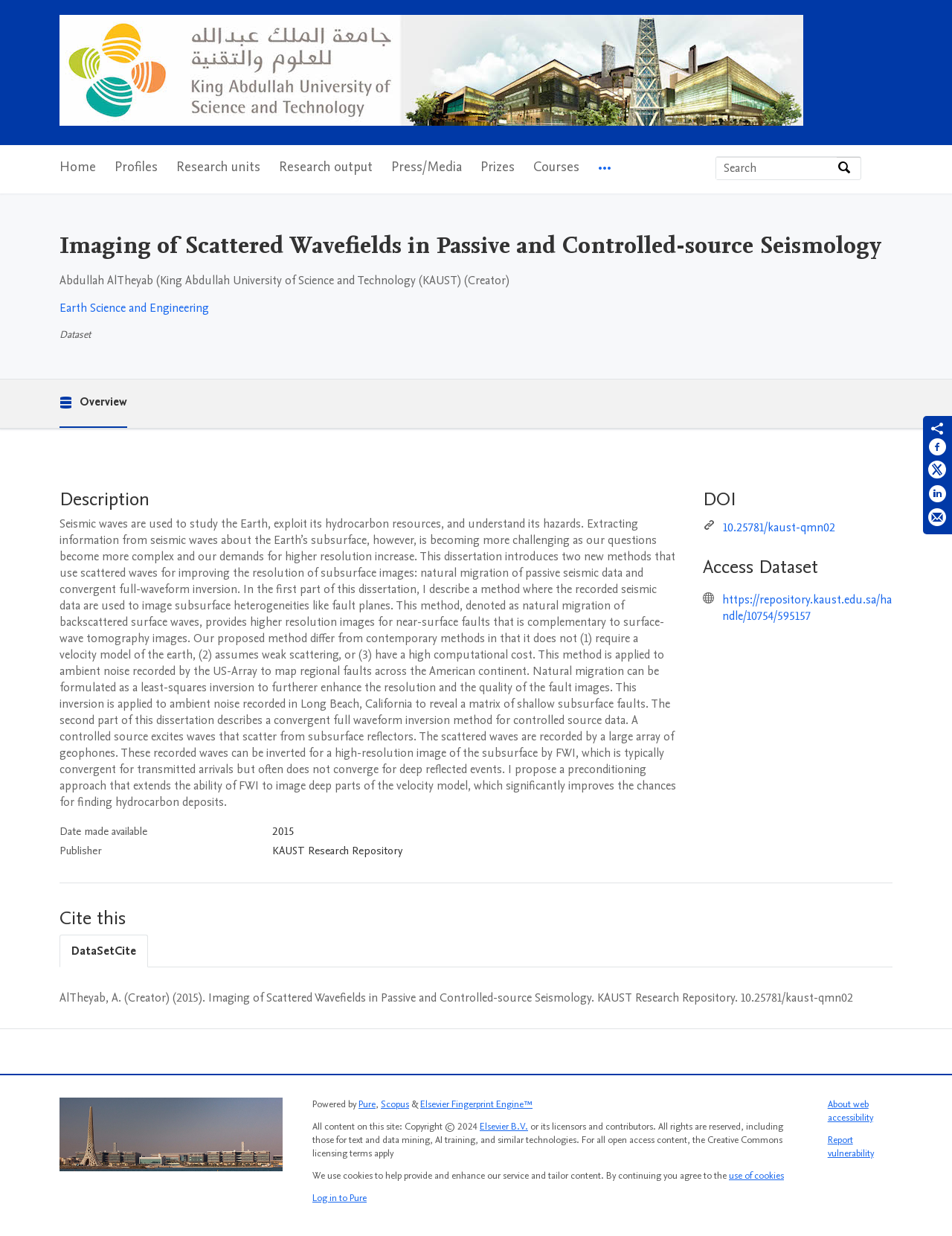Please locate the UI element described by "About web accessibility" and provide its bounding box coordinates.

[0.869, 0.888, 0.917, 0.91]